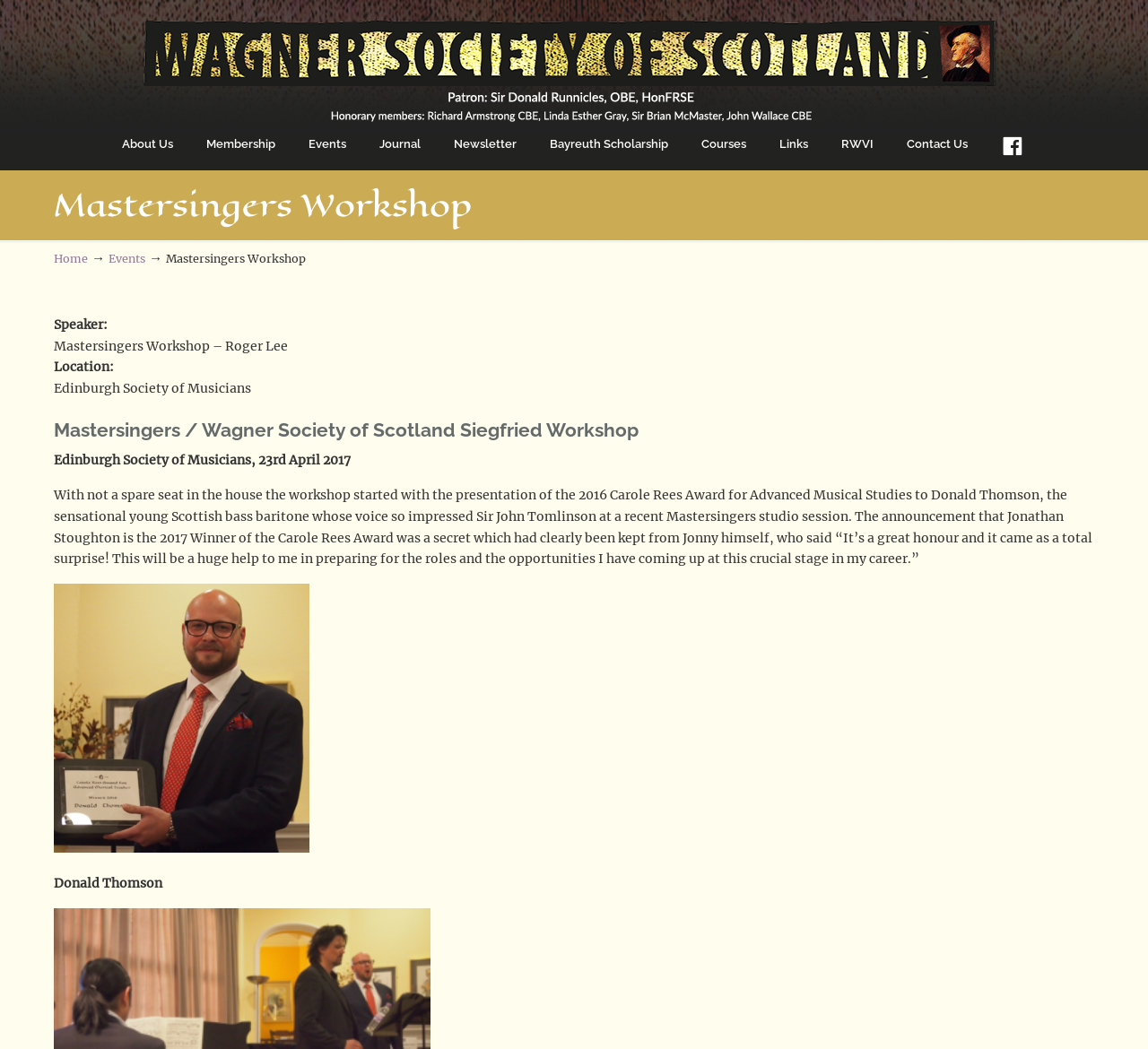Determine the bounding box coordinates of the clickable element necessary to fulfill the instruction: "Read more about the Mastersingers Workshop". Provide the coordinates as four float numbers within the 0 to 1 range, i.e., [left, top, right, bottom].

[0.047, 0.162, 0.953, 0.229]